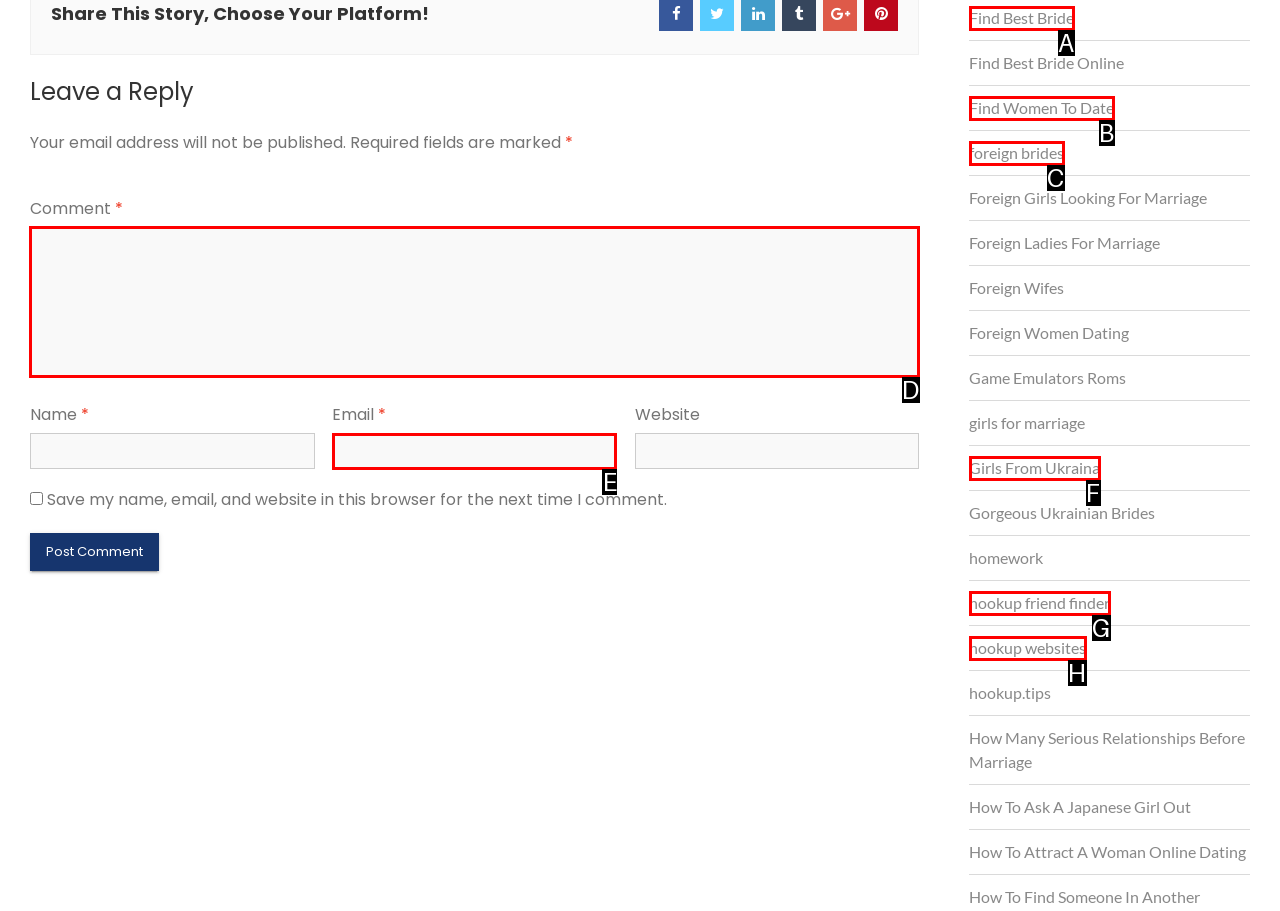Identify the correct option to click in order to accomplish the task: Leave a comment Provide your answer with the letter of the selected choice.

D